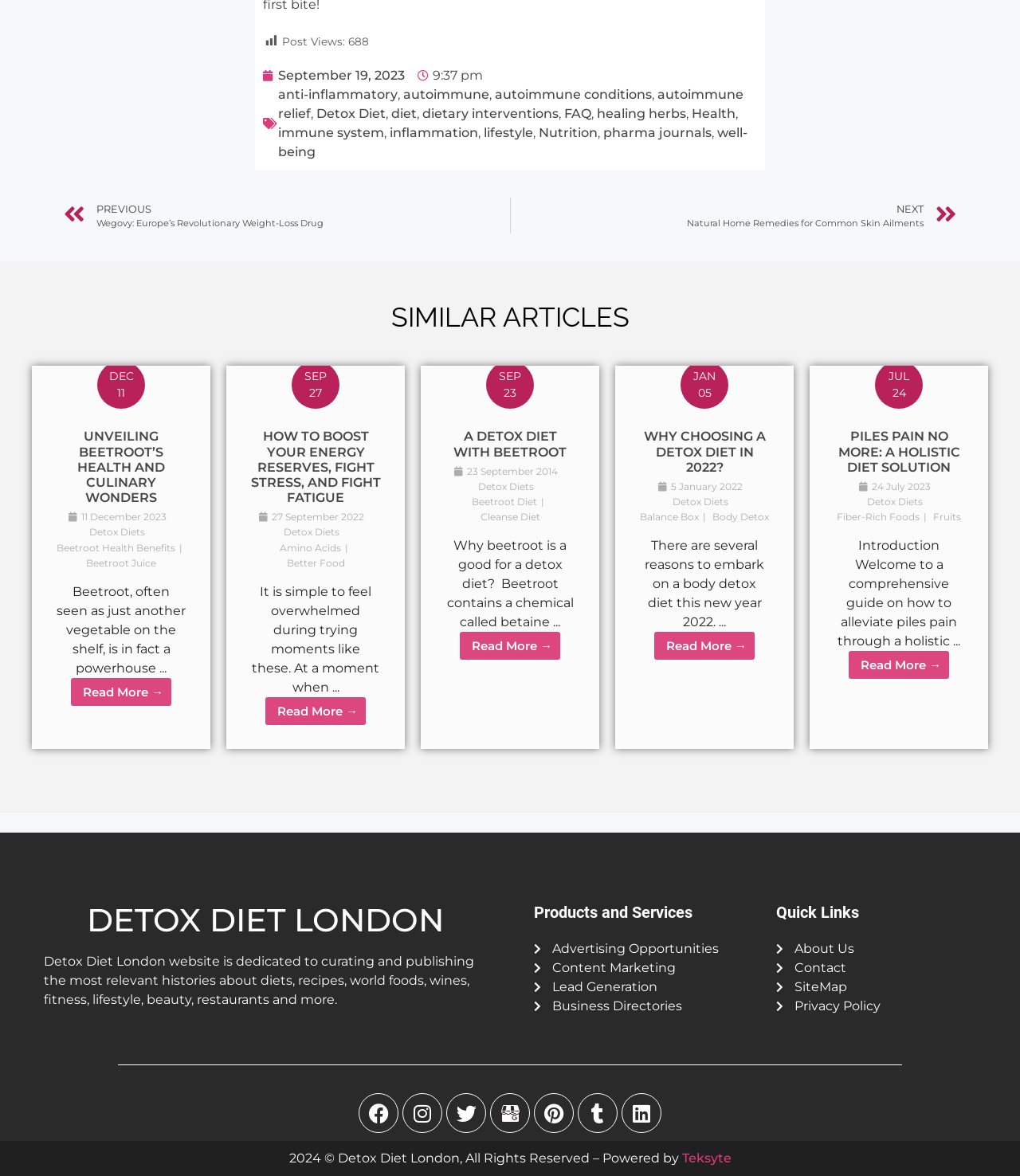Please find the bounding box for the following UI element description. Provide the coordinates in (top-left x, top-left y, bottom-right x, bottom-right y) format, with values between 0 and 1: diet

[0.384, 0.09, 0.409, 0.103]